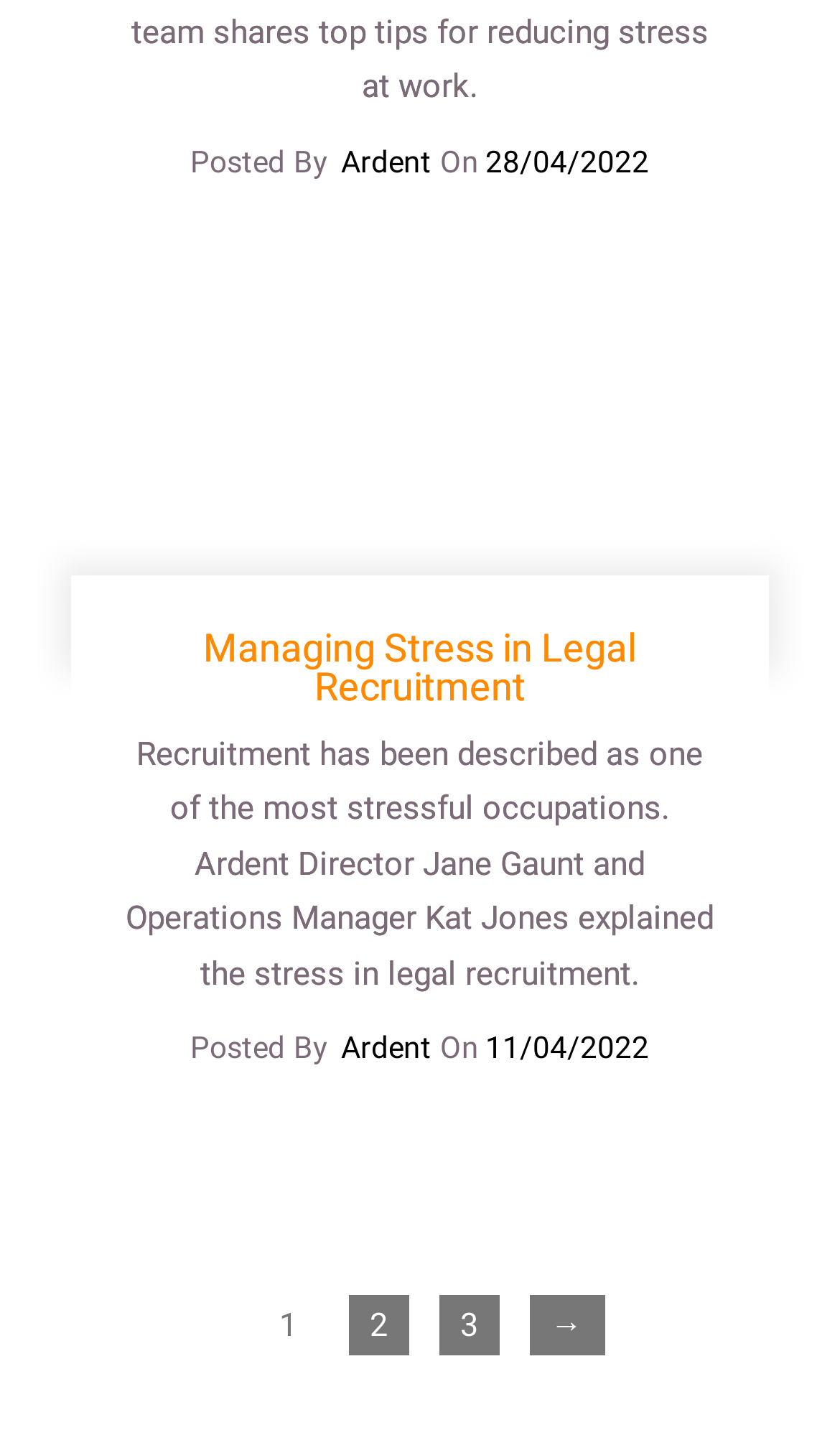Refer to the image and provide a thorough answer to this question:
How many pagination links are there?

By counting the number of link elements with text '2', '3', and '→', we can find 3 pagination links in the webpage.